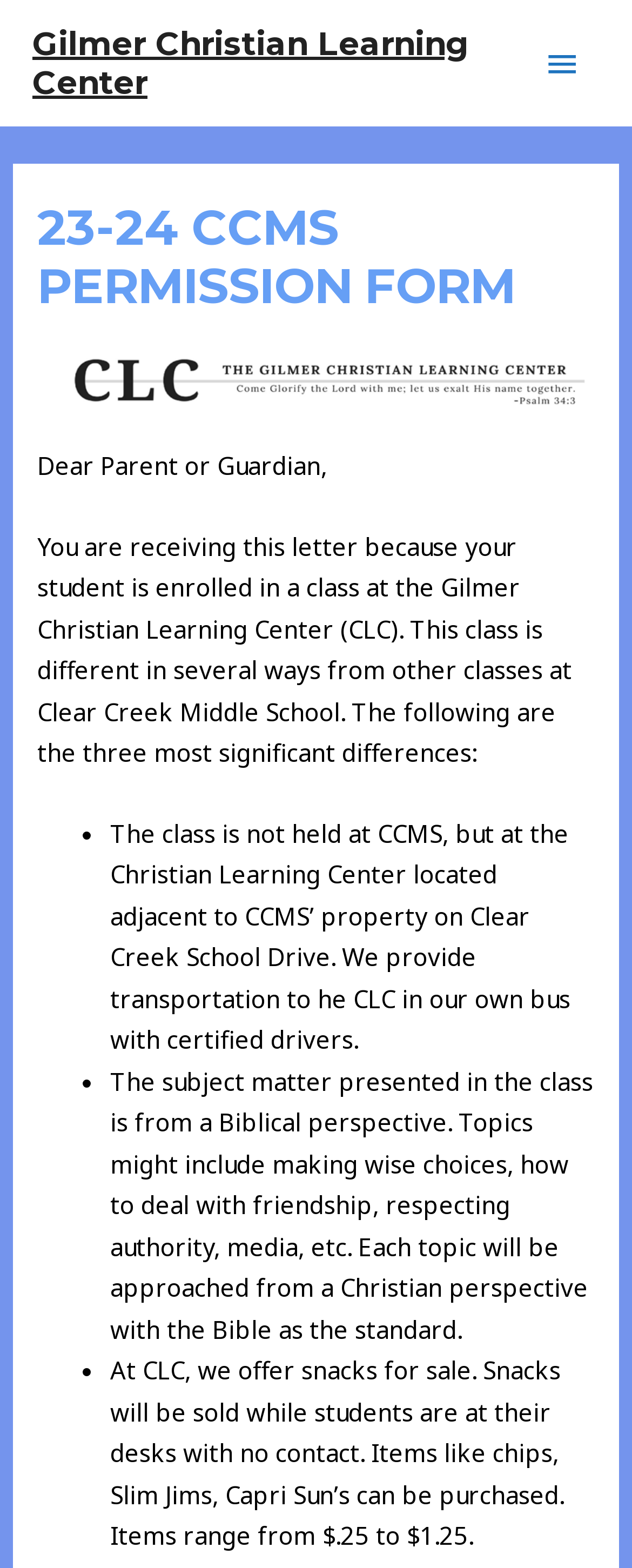What is the title or heading displayed on the webpage?

23-24 CCMS PERMISSION FORM